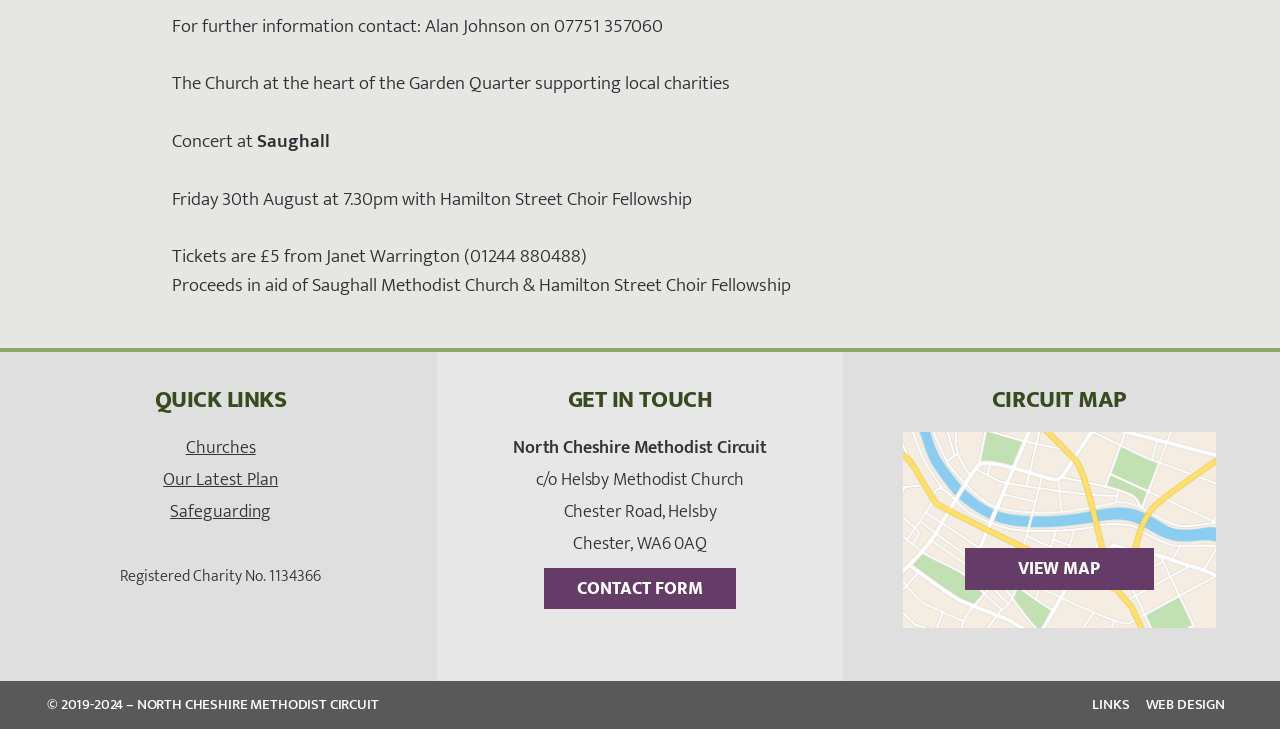What is the charity registration number of North Cheshire Methodist Circuit?
Kindly offer a detailed explanation using the data available in the image.

The charity registration number of North Cheshire Methodist Circuit can be found in the static text element at the bottom of the webpage, which reads 'Registered Charity No. 1134366'.